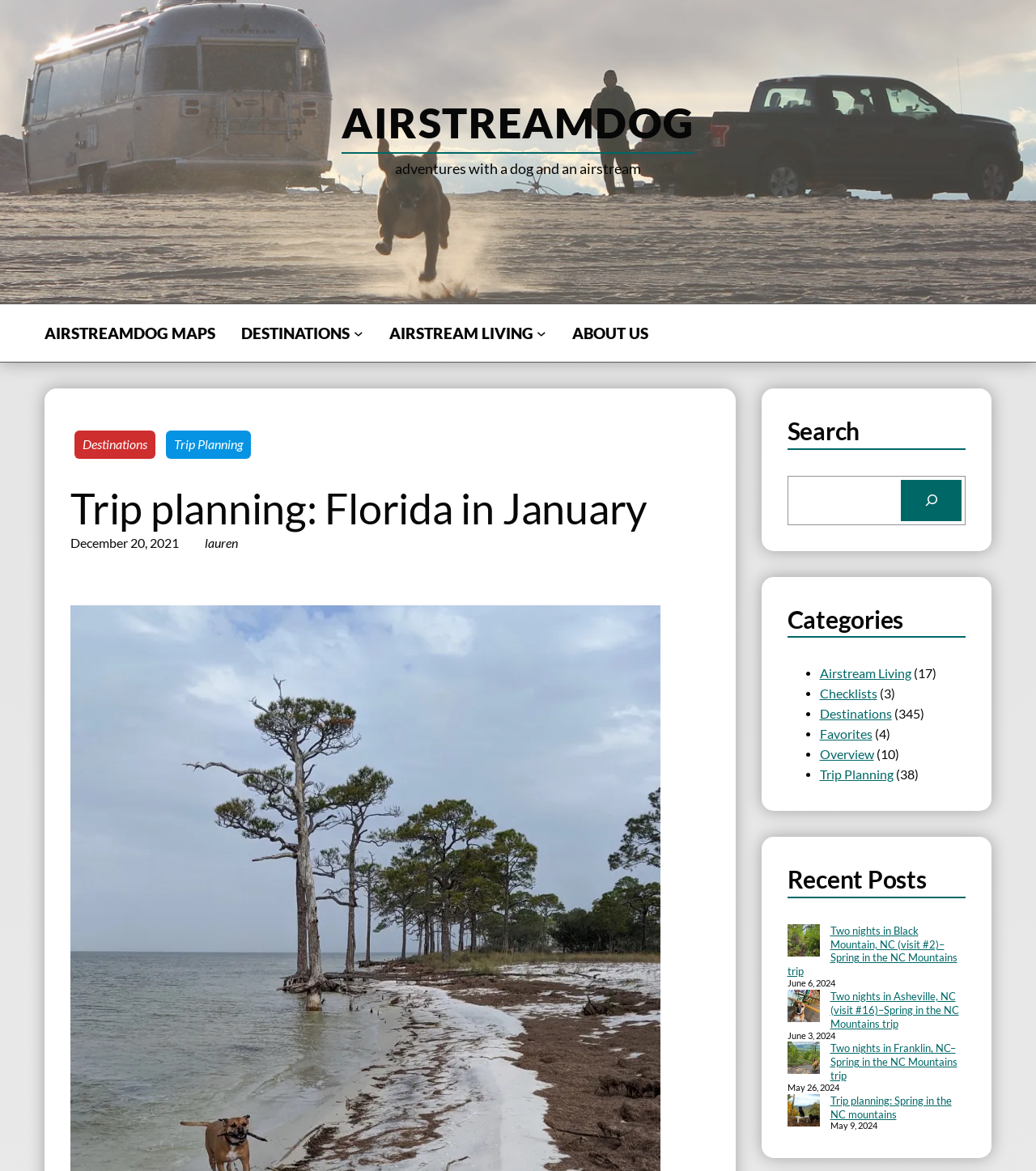Answer the question using only one word or a concise phrase: What type of vehicle is shown in the image?

Airstream